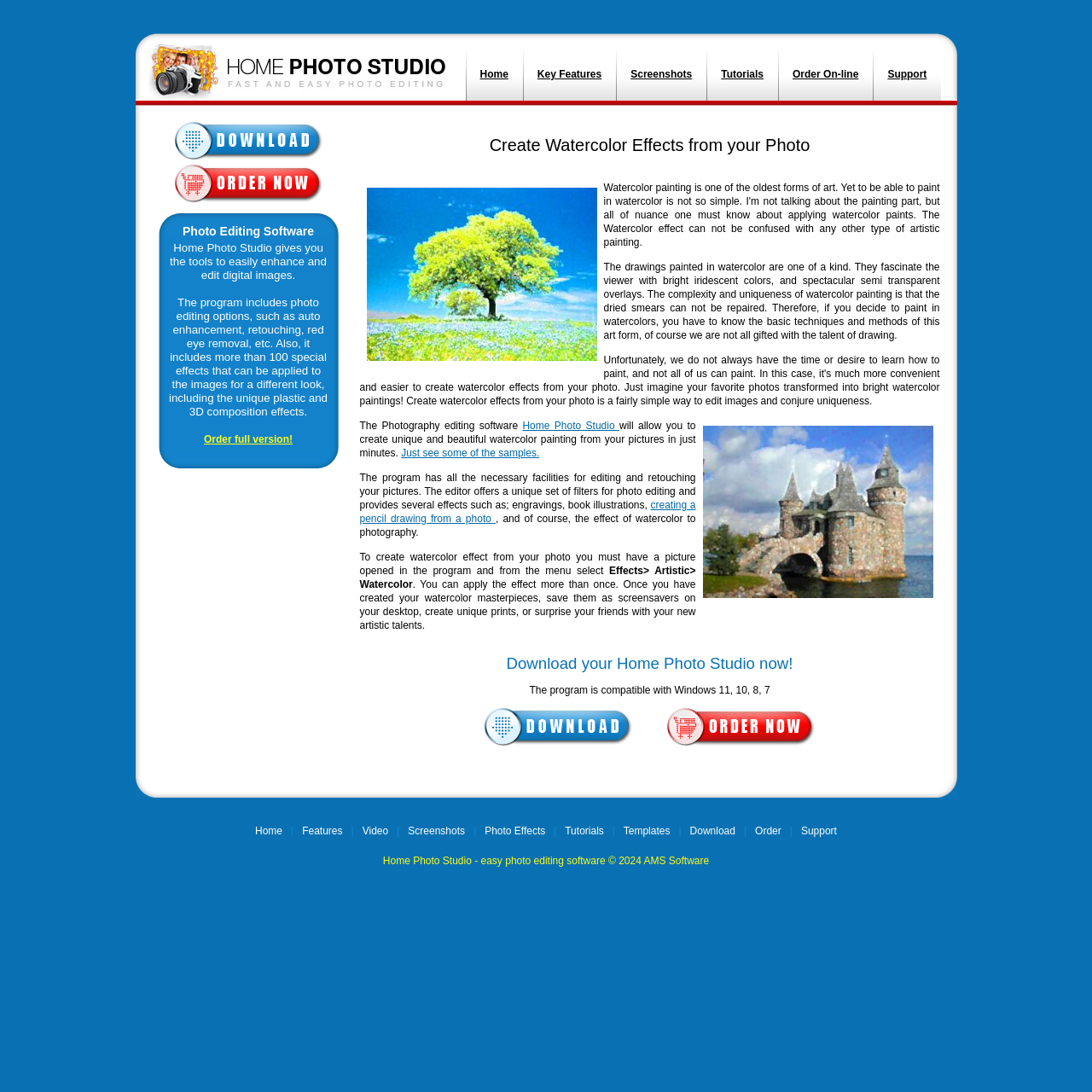Based on the element description, predict the bounding box coordinates (top-left x, top-left y, bottom-right x, bottom-right y) for the UI element in the screenshot: Features

[0.277, 0.755, 0.314, 0.766]